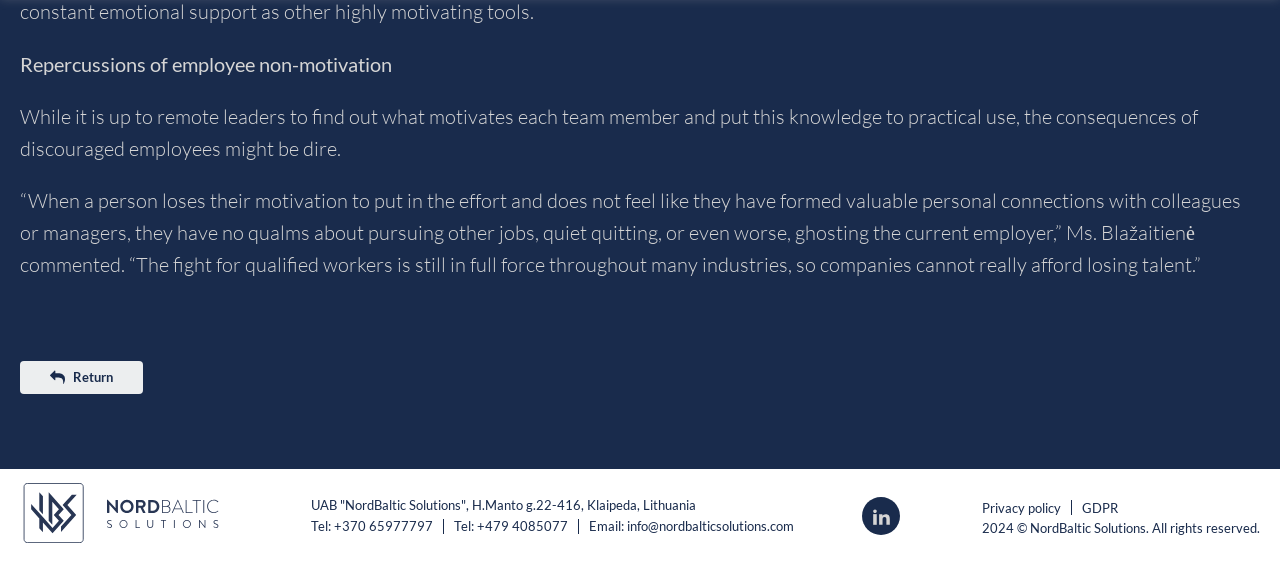What is the purpose of the button at the top?
Provide a fully detailed and comprehensive answer to the question.

I determined the purpose of the button by looking at the button element 'Return' which is located at the top of the page, and its child element SvgRoot with a group element 'mail-reply', suggesting that the button is for returning or replying to something.